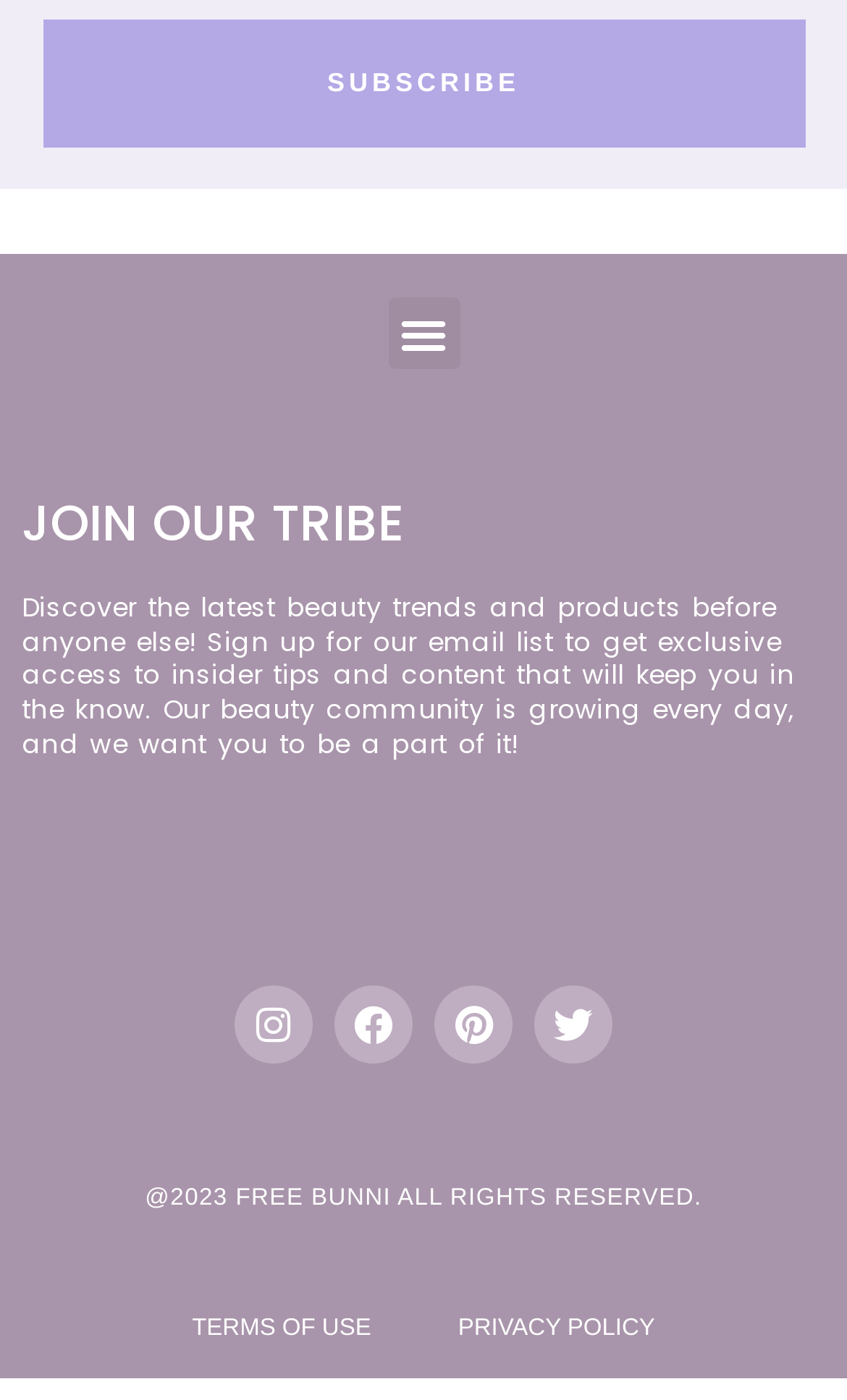What is the copyright year?
Offer a detailed and exhaustive answer to the question.

The heading '@2023 FREE BUNNI ALL RIGHTS RESERVED.' indicates that the copyright year is 2023.